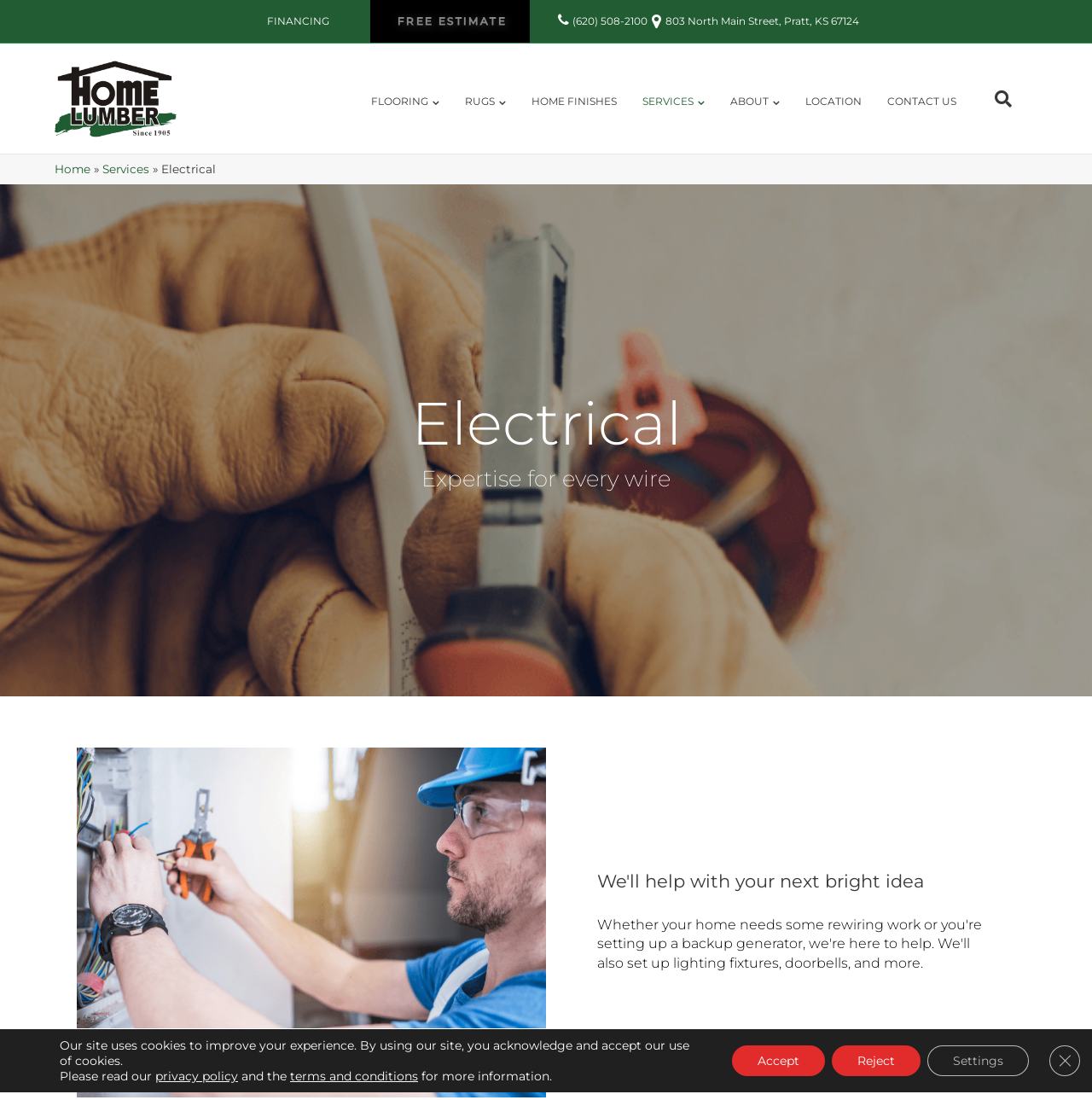Please specify the bounding box coordinates for the clickable region that will help you carry out the instruction: "Navigate to SERVICES".

[0.577, 0.069, 0.657, 0.117]